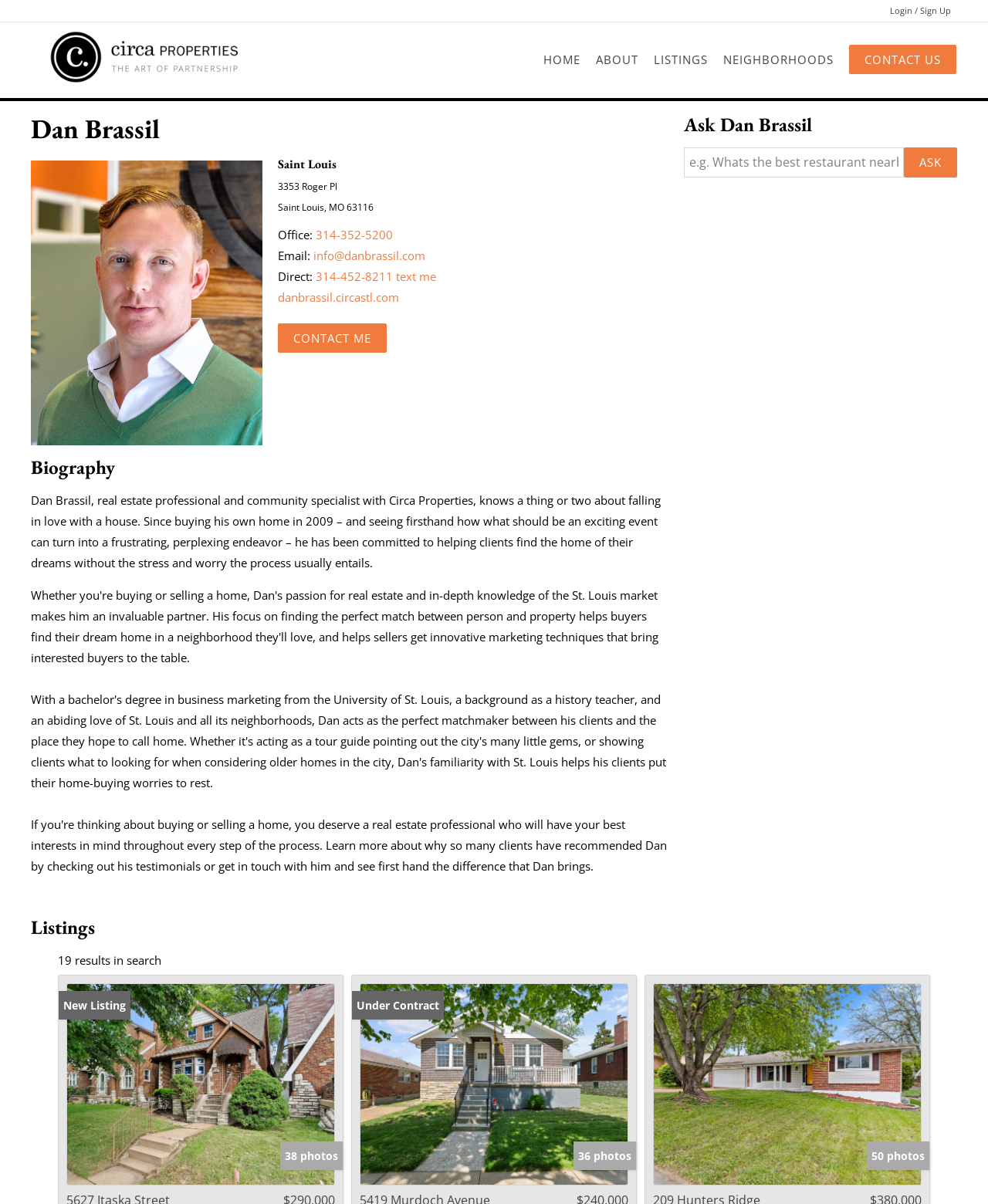Given the element description alt="Portrait photo of Dan Brassil", identify the bounding box coordinates for the UI element on the webpage screenshot. The format should be (top-left x, top-left y, bottom-right x, bottom-right y), with values between 0 and 1.

[0.031, 0.359, 0.266, 0.372]